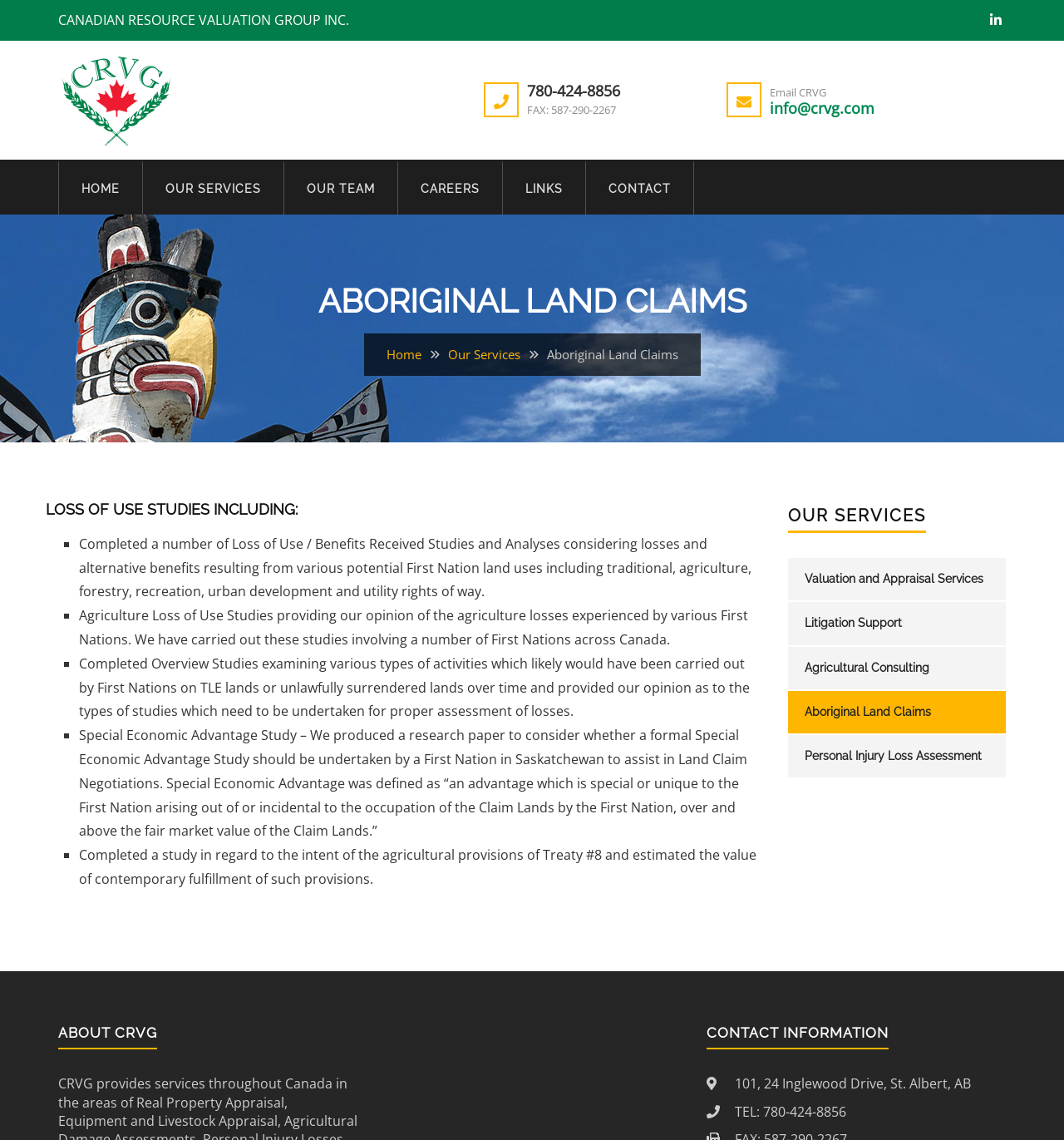Please determine the bounding box coordinates of the clickable area required to carry out the following instruction: "View Aboriginal Land Claims". The coordinates must be four float numbers between 0 and 1, represented as [left, top, right, bottom].

[0.514, 0.304, 0.637, 0.318]